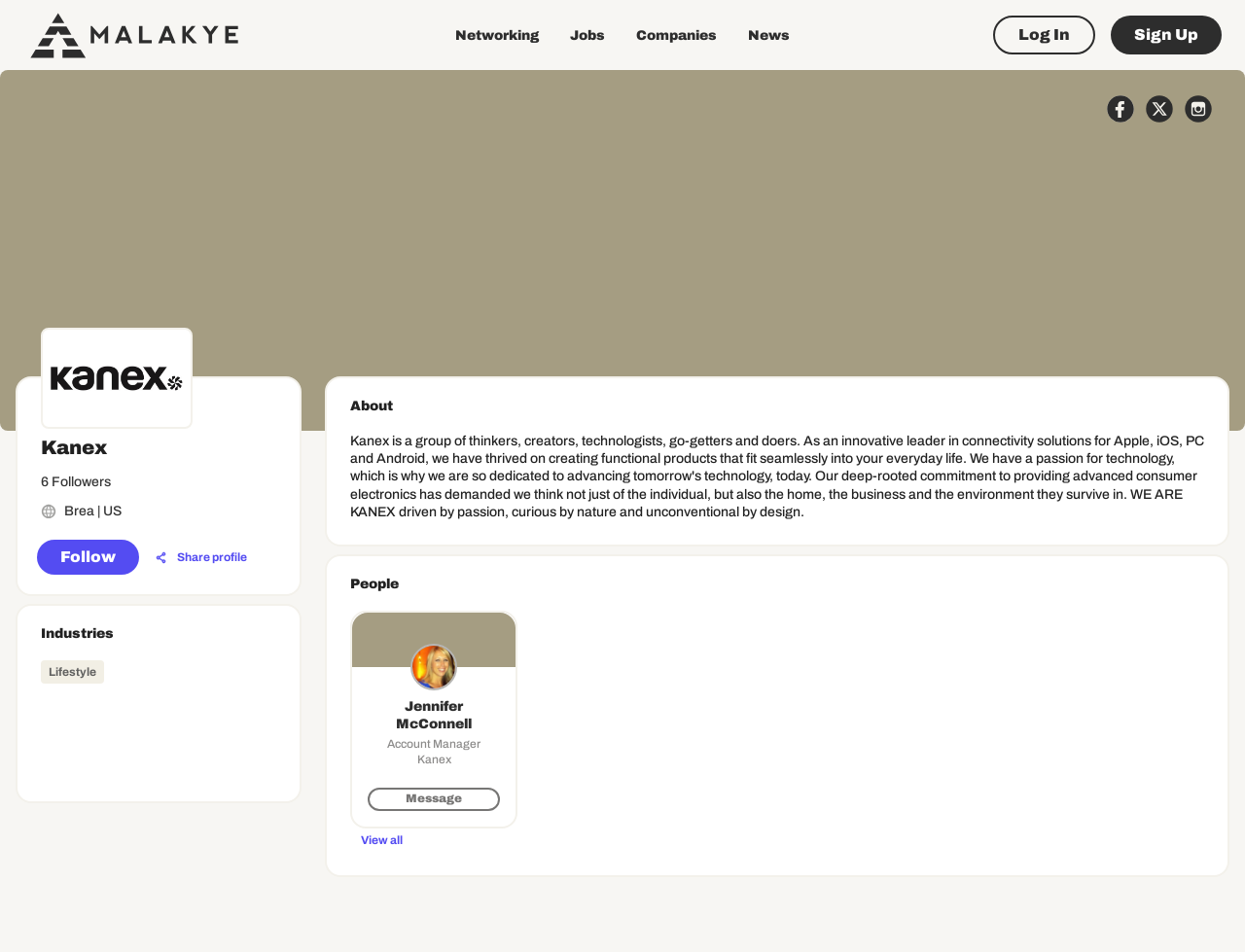Detail the various sections and features of the webpage.

The webpage appears to be a career and employment page for Kanex, a company based in Brea, California. At the top left corner, there is a Malakye logo, which is an image link. Next to it, there are four navigation links: "Networking", "Jobs", "Companies", and "News". On the top right corner, there are two buttons: "Log In" and "Sign Up", accompanied by three social media links: "facebook_circle", "x_circle", and "instagram_circle".

Below the navigation links, there is a heading that reads "Kanex", followed by a profile avatar image and a link that shows the number of followers, which is 6. The company's location, "Brea | US", is displayed next to the follower count. There are two buttons, "Follow" and "Share profile", positioned below the location.

The page also features several sections, including "Industries", "Lifestyle", "About", and "People". The "About" section is located on the left side of the page, while the "People" section is positioned below it. In the "People" section, there is a link to a profile, "Avatar Jennifer McConnell Account Manager Kanex Message", which includes an avatar image and a "Message" button.

At the bottom of the "People" section, there is a "View all" link. Overall, the webpage provides an overview of Kanex as a company, its location, and its people, with links to explore job opportunities and other related information.